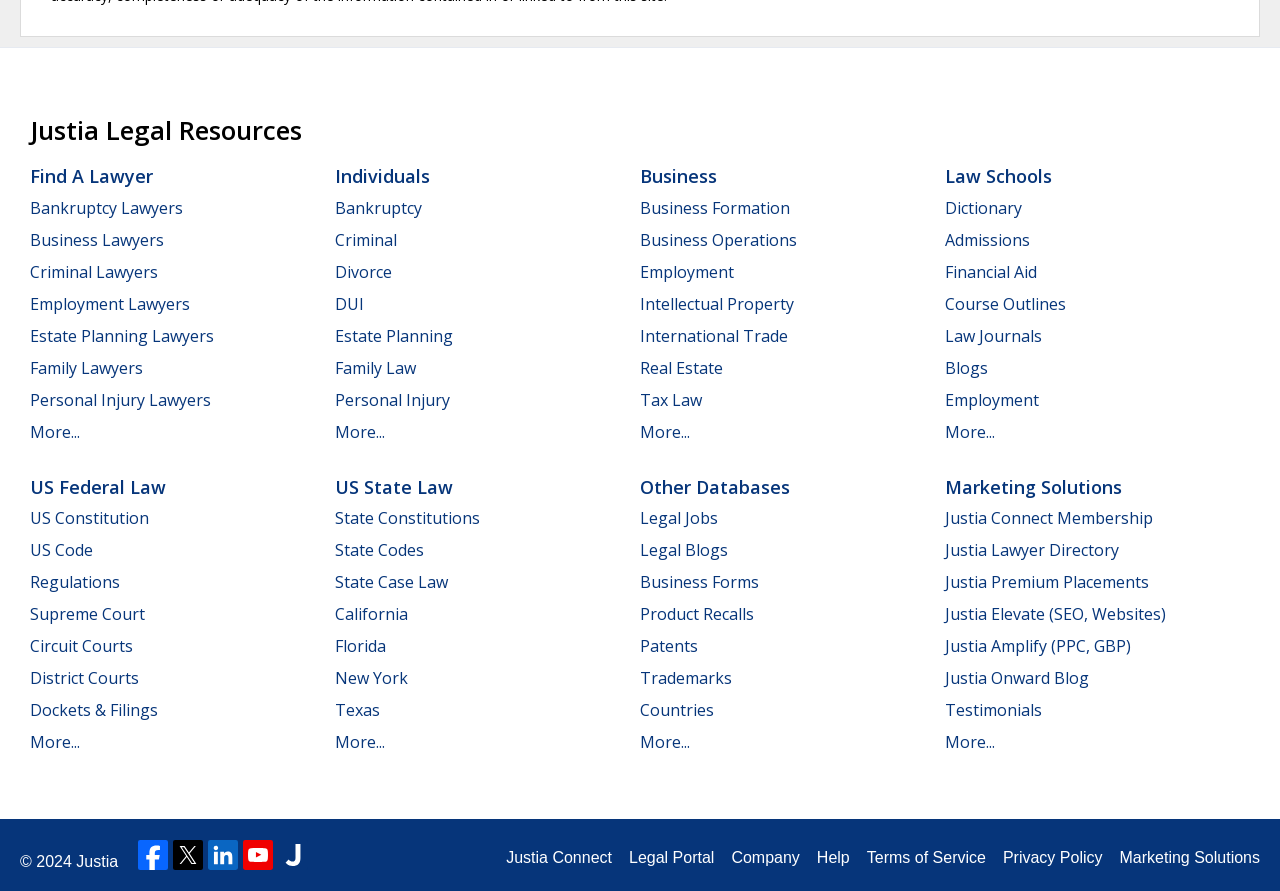Can you find the bounding box coordinates for the element that needs to be clicked to execute this instruction: "Check out Justia Lawyer Directory"? The coordinates should be given as four float numbers between 0 and 1, i.e., [left, top, right, bottom].

[0.738, 0.605, 0.874, 0.63]